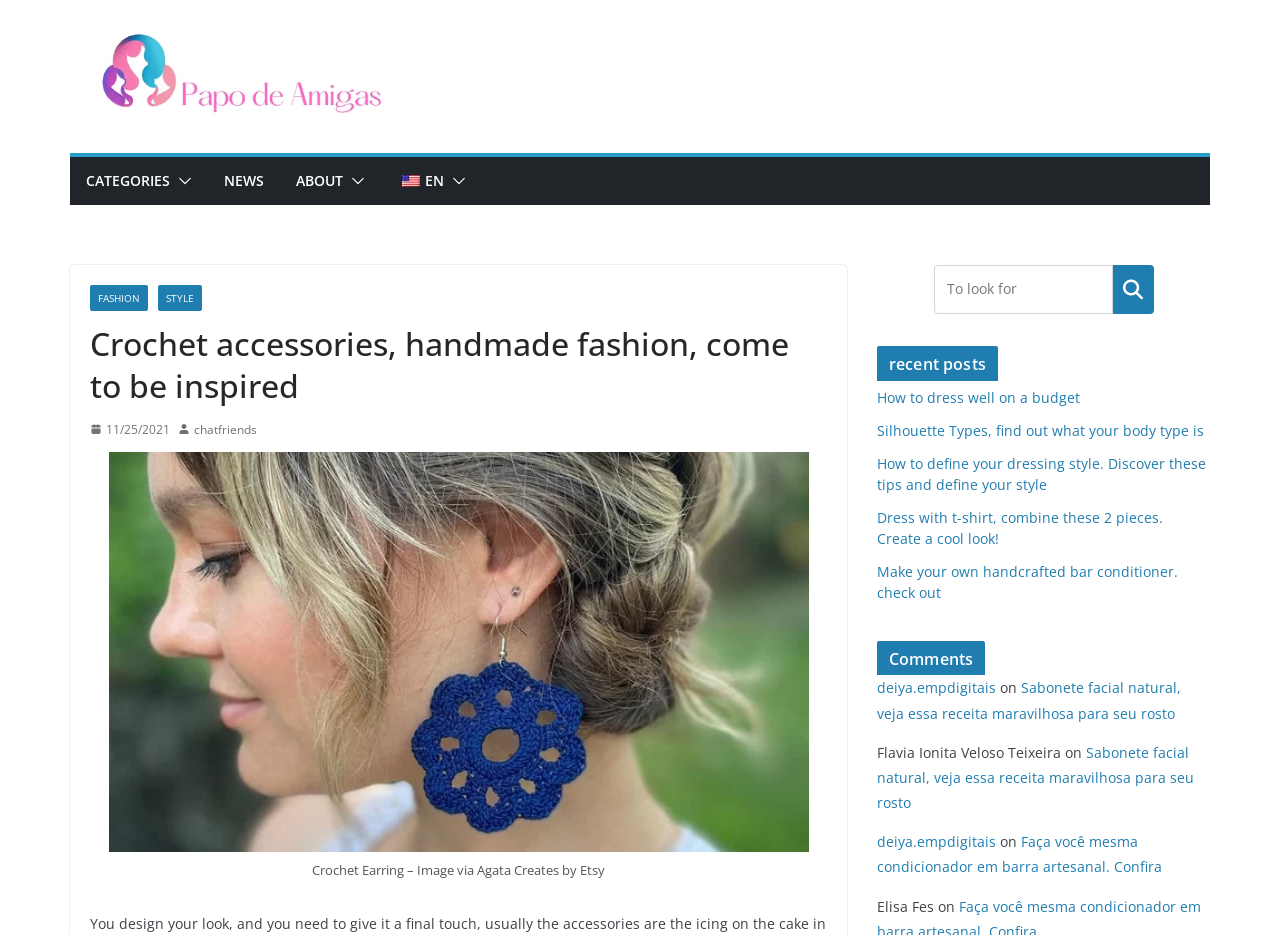Provide a thorough description of this webpage.

This webpage appears to be a fashion blog or website, with a focus on handmade and crochet accessories. At the top of the page, there is a navigation menu with links to categories such as "Papo de amigas", "CATEGORIES", "NEWS", "ABOUT", and "FASHION". Below the navigation menu, there is a large header that reads "Crochet accessories, handmade fashion, come to be inspired".

On the left side of the page, there is a section with a date "11/25/2021" and a link to "chatfriends". Below this section, there is a large image of a crochet earring with a caption "Crochet Earring – Image via Agata Creates by Etsy".

On the right side of the page, there is a search bar with a button labeled "Search". Below the search bar, there are two sections labeled "Recent Posts" and "Comments". The "Recent Posts" section contains links to several articles, including "How to dress well on a budget", "Silhouette Types, find out what your body type is", and "Make your own handcrafted bar conditioner. check out". The "Comments" section appears to be a list of comments or responses to the articles, with links to the original articles and text describing the comments.

At the bottom of the page, there are three sections with links to articles and text describing the articles. These sections appear to be a list of recent posts or comments, with links to the original articles and text describing the posts.

Overall, the webpage appears to be a fashion blog or website with a focus on handmade and crochet accessories, with a navigation menu, header, and sections for recent posts and comments.